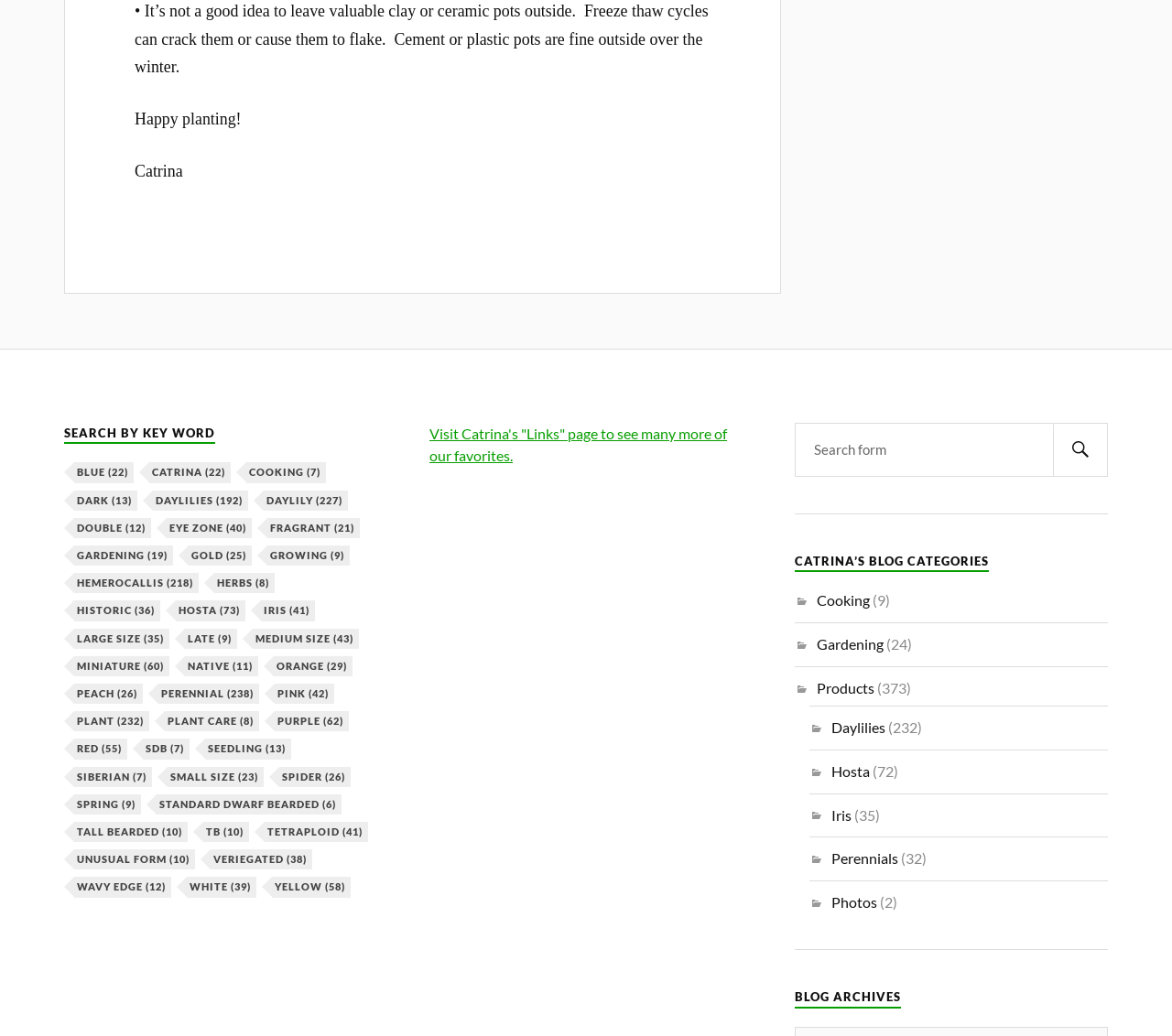Provide a one-word or short-phrase response to the question:
What is the purpose of the 'SEARCH BY KEY WORD' heading?

To search by keyword